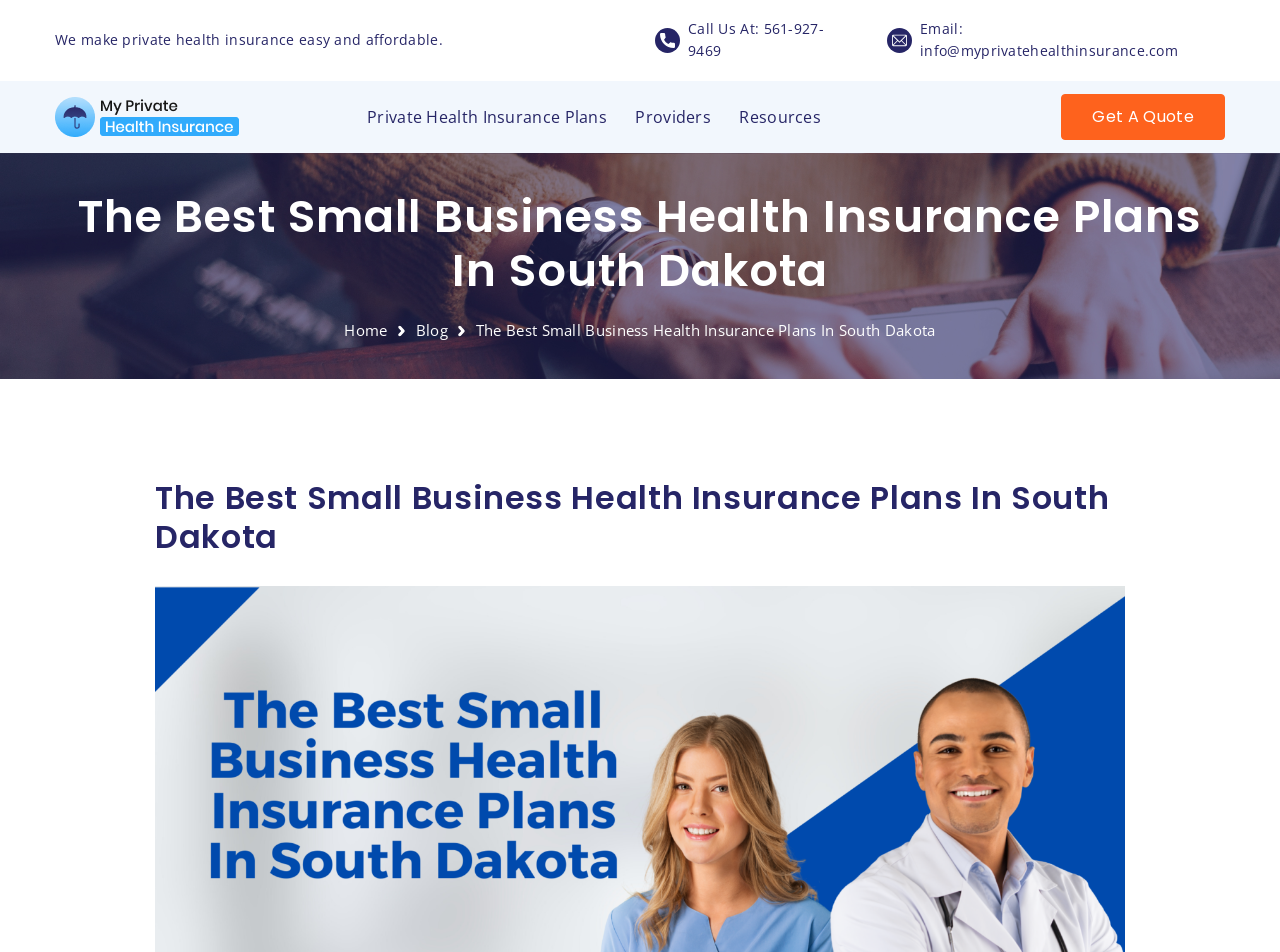Please find the bounding box coordinates of the element that needs to be clicked to perform the following instruction: "Learn about private health insurance plans". The bounding box coordinates should be four float numbers between 0 and 1, represented as [left, top, right, bottom].

[0.277, 0.085, 0.484, 0.16]